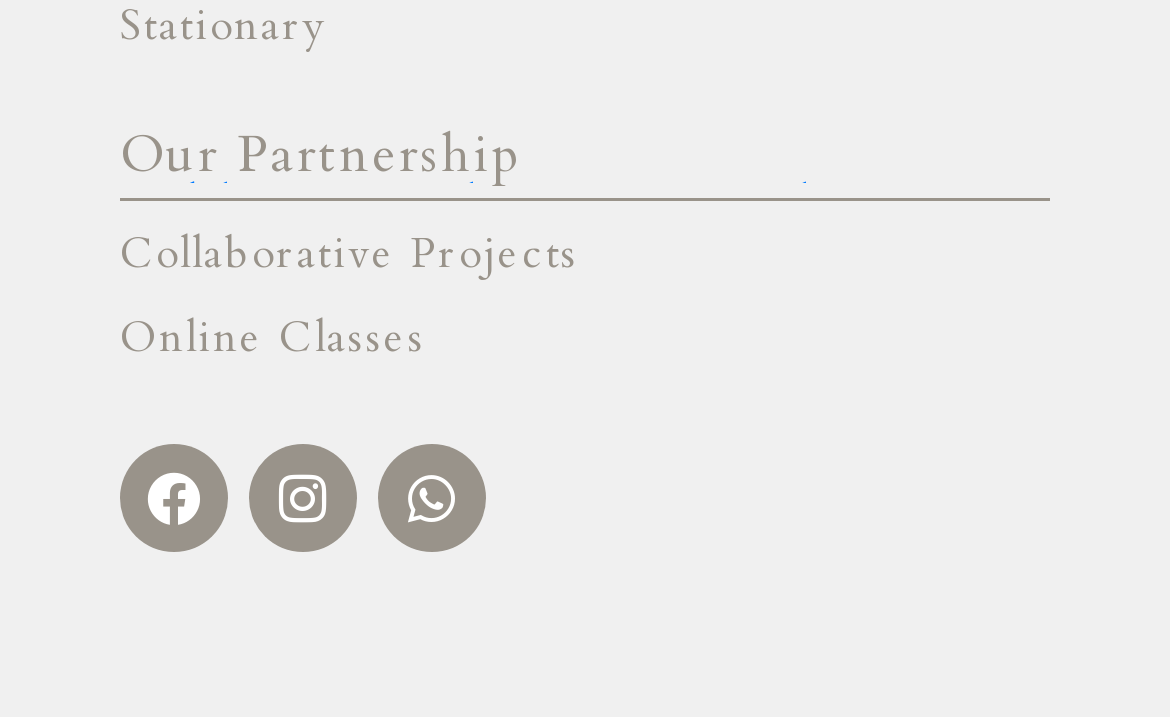Identify the bounding box coordinates of the part that should be clicked to carry out this instruction: "Contact via Whatsapp".

[0.323, 0.62, 0.415, 0.771]